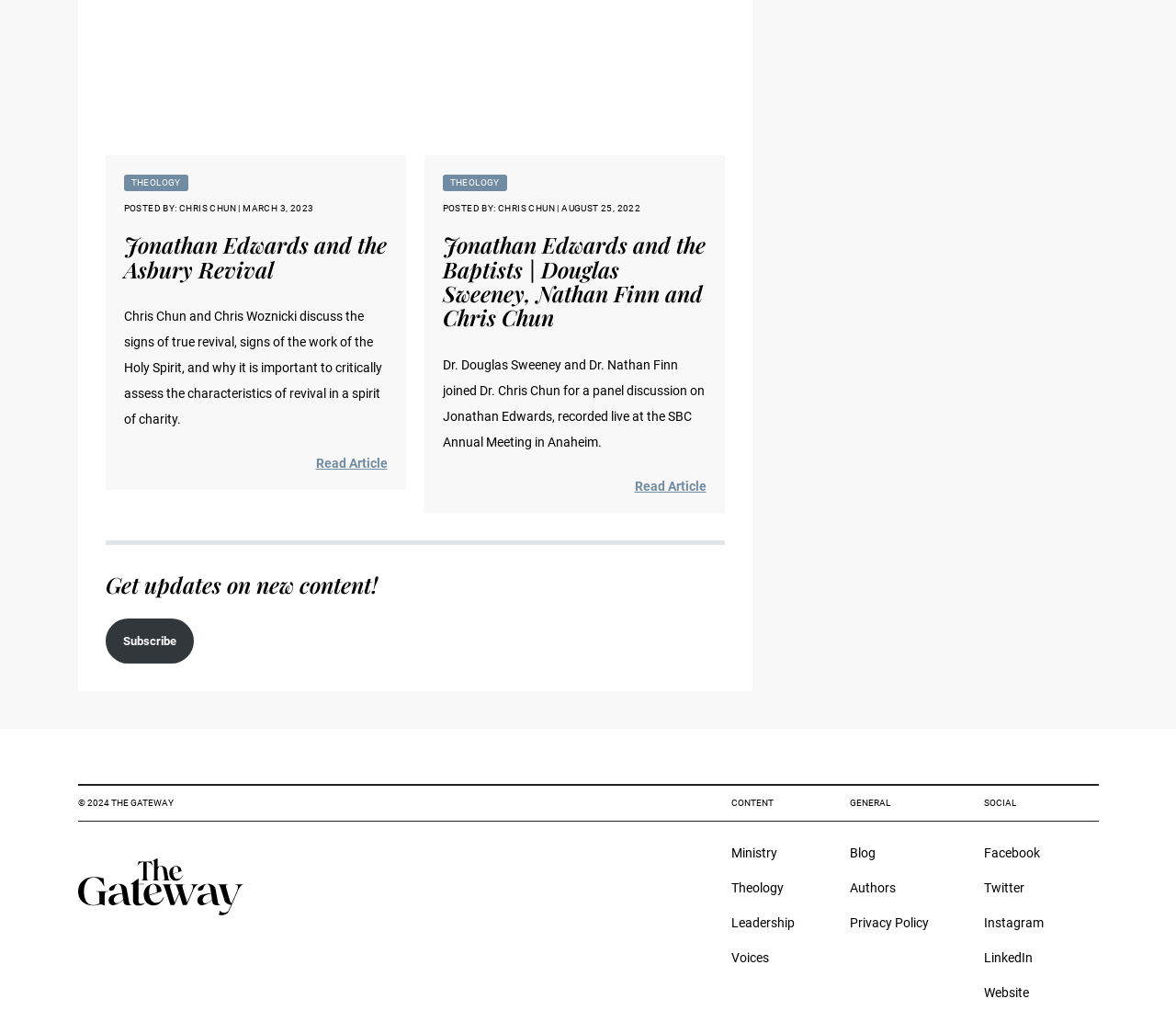Can you pinpoint the bounding box coordinates for the clickable element required for this instruction: "Click on the 'THEOLOGY' link"? The coordinates should be four float numbers between 0 and 1, i.e., [left, top, right, bottom].

[0.105, 0.169, 0.16, 0.185]